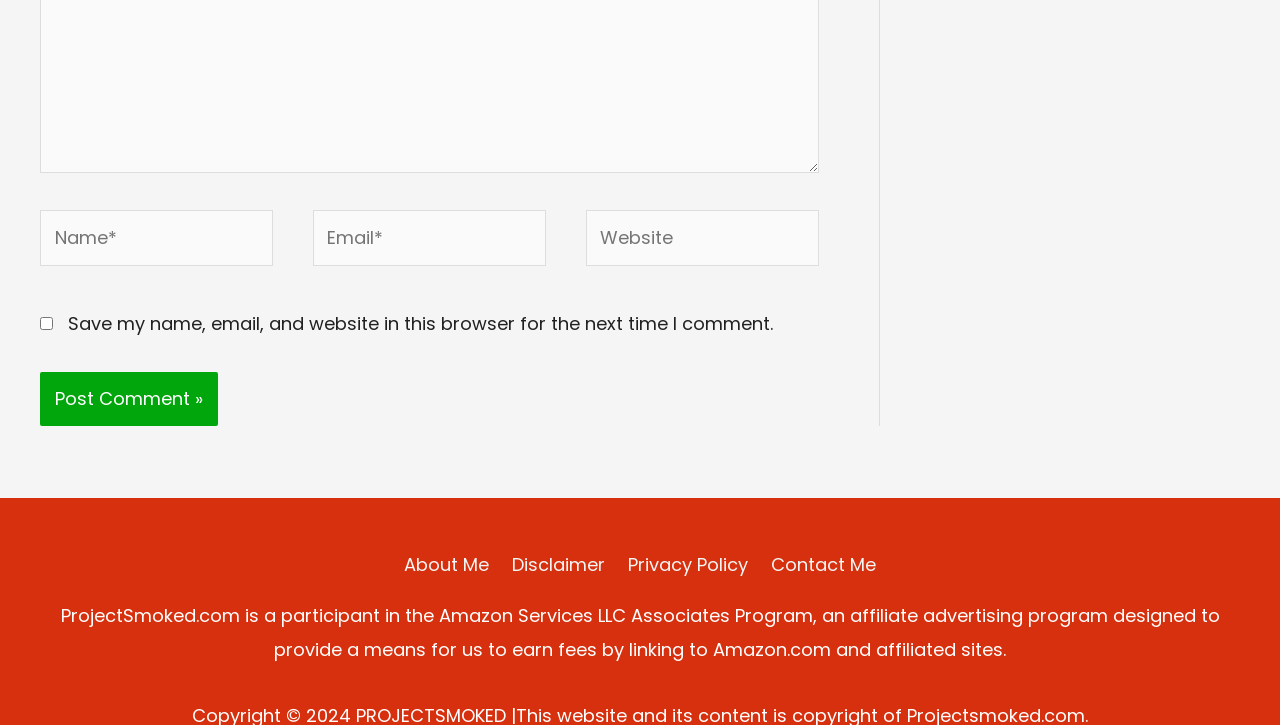Identify the bounding box of the UI element described as follows: "Disclaimer". Provide the coordinates as four float numbers in the range of 0 to 1 [left, top, right, bottom].

[0.393, 0.761, 0.48, 0.796]